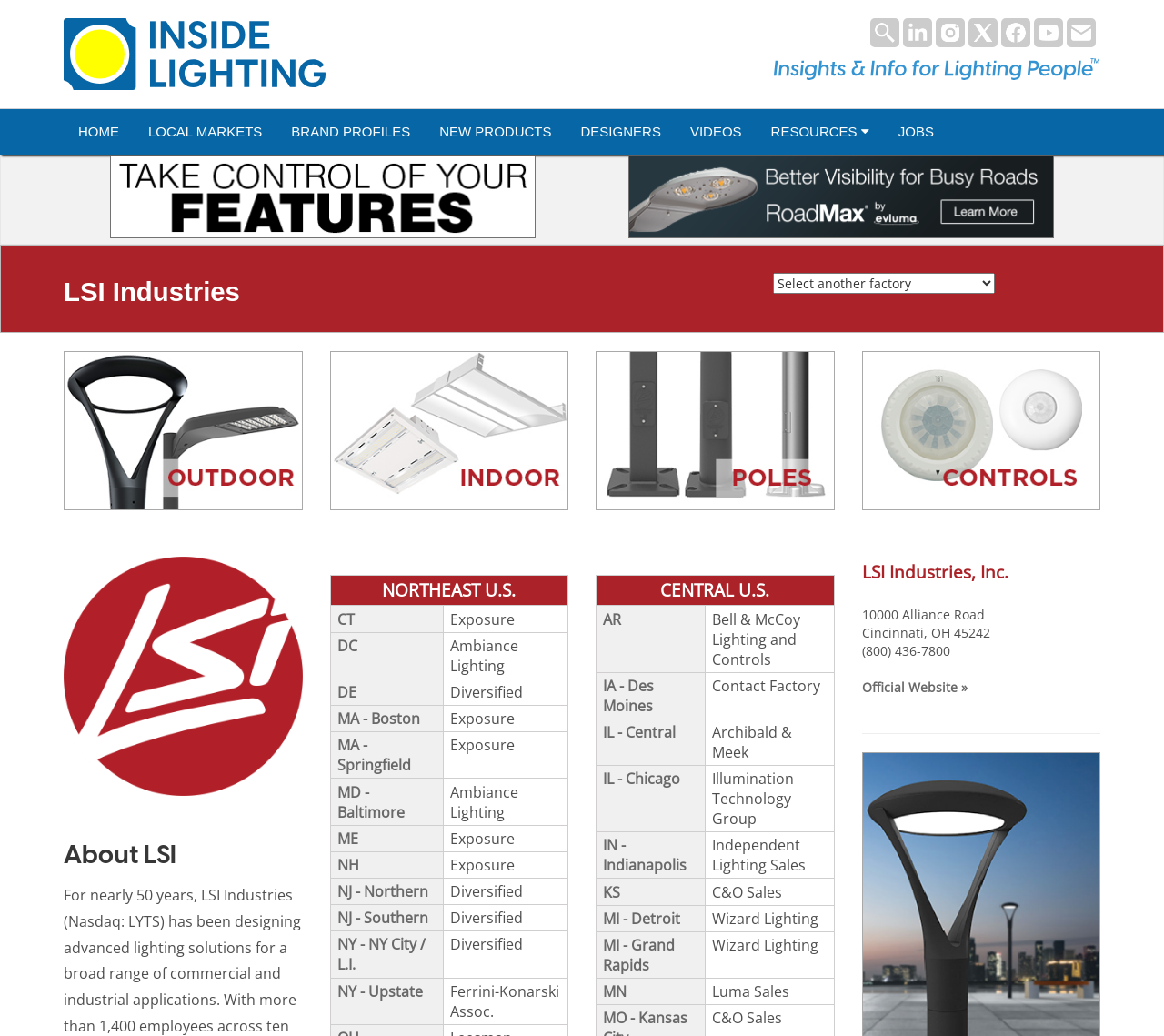What is the purpose of the 'RESOURCES' button?
Provide a comprehensive and detailed answer to the question.

The 'RESOURCES' button is a button element with bounding box coordinates [0.65, 0.106, 0.759, 0.149]. Its purpose is to provide access to resources, which can be inferred from its label and its position in the navigation menu.